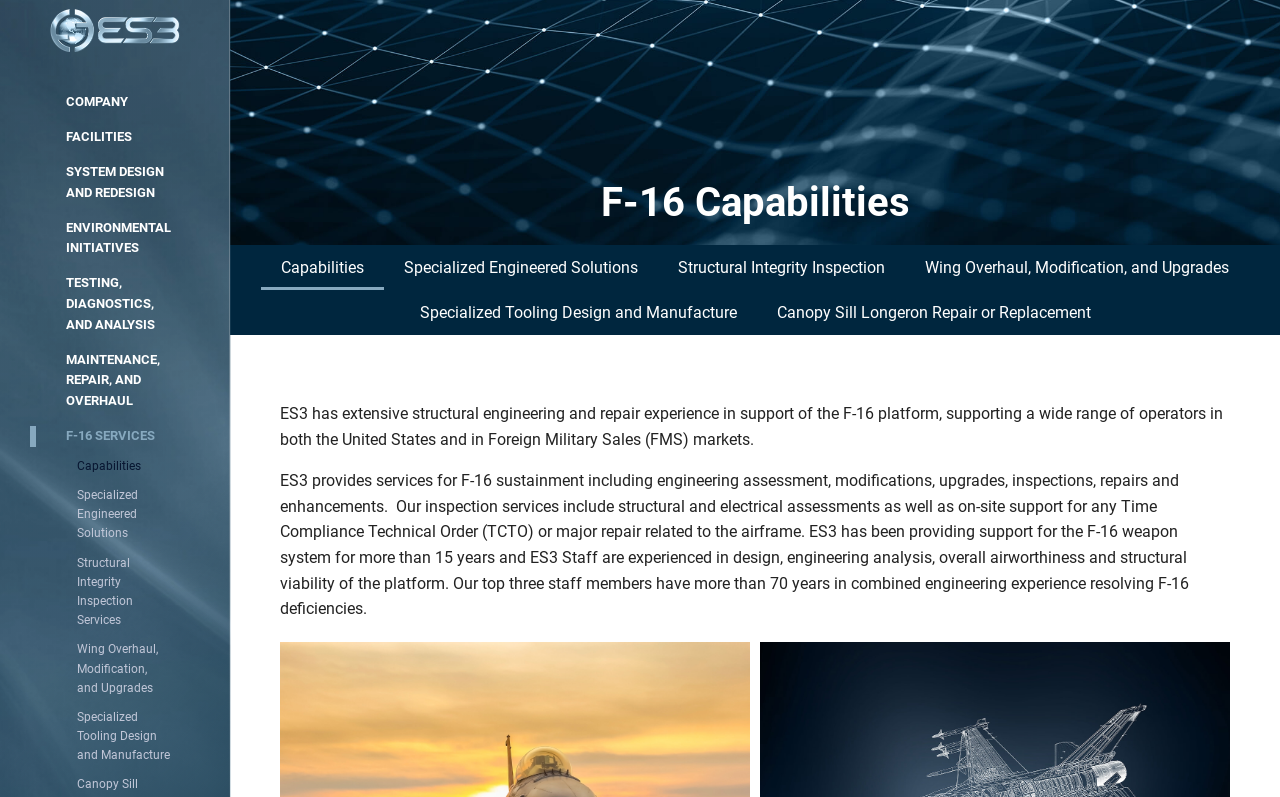Identify the bounding box coordinates of the element to click to follow this instruction: 'View Capabilities'. Ensure the coordinates are four float values between 0 and 1, provided as [left, top, right, bottom].

[0.023, 0.573, 0.157, 0.597]